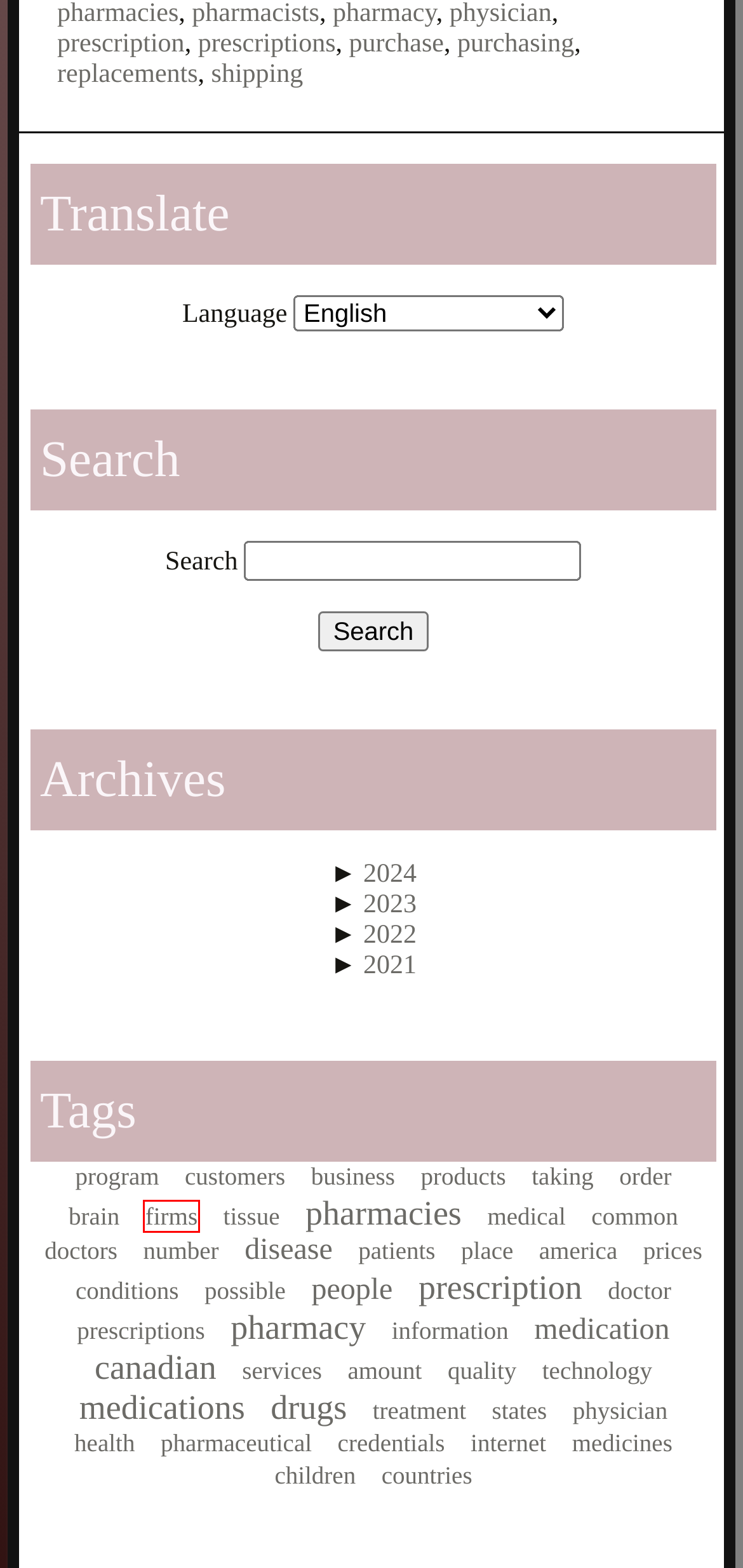You have a screenshot of a webpage with a red rectangle bounding box around an element. Identify the best matching webpage description for the new page that appears after clicking the element in the bounding box. The descriptions are:
A. Tag: order | Medwanted
B. Tag: children | Medwanted
C. Tag: countries | Medwanted
D. Tag: firms | Medwanted
E. Tag: shipping | Medwanted
F. Tag: tissue | Medwanted
G. Tag: disease | Medwanted
H. Tag: internet | Medwanted

D